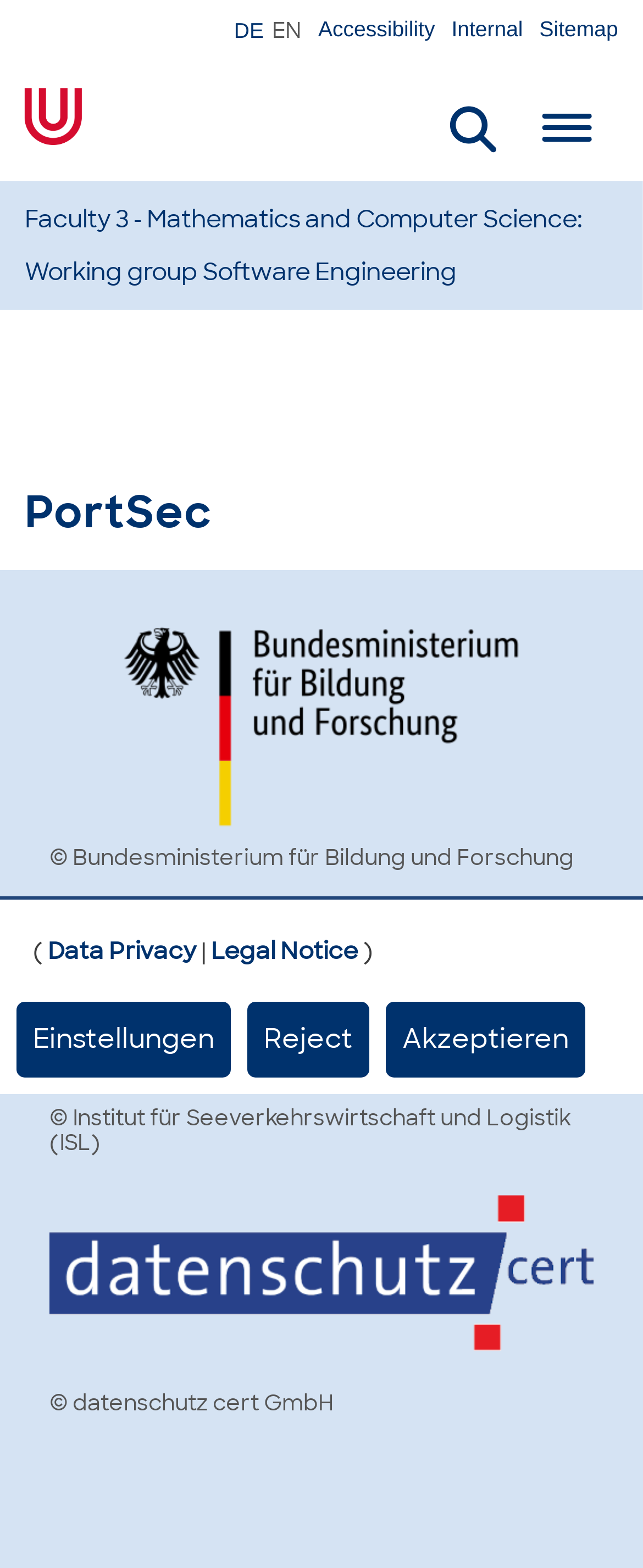Please identify the bounding box coordinates of the region to click in order to complete the task: "Switch to English". The coordinates must be four float numbers between 0 and 1, specified as [left, top, right, bottom].

[0.351, 0.011, 0.423, 0.027]